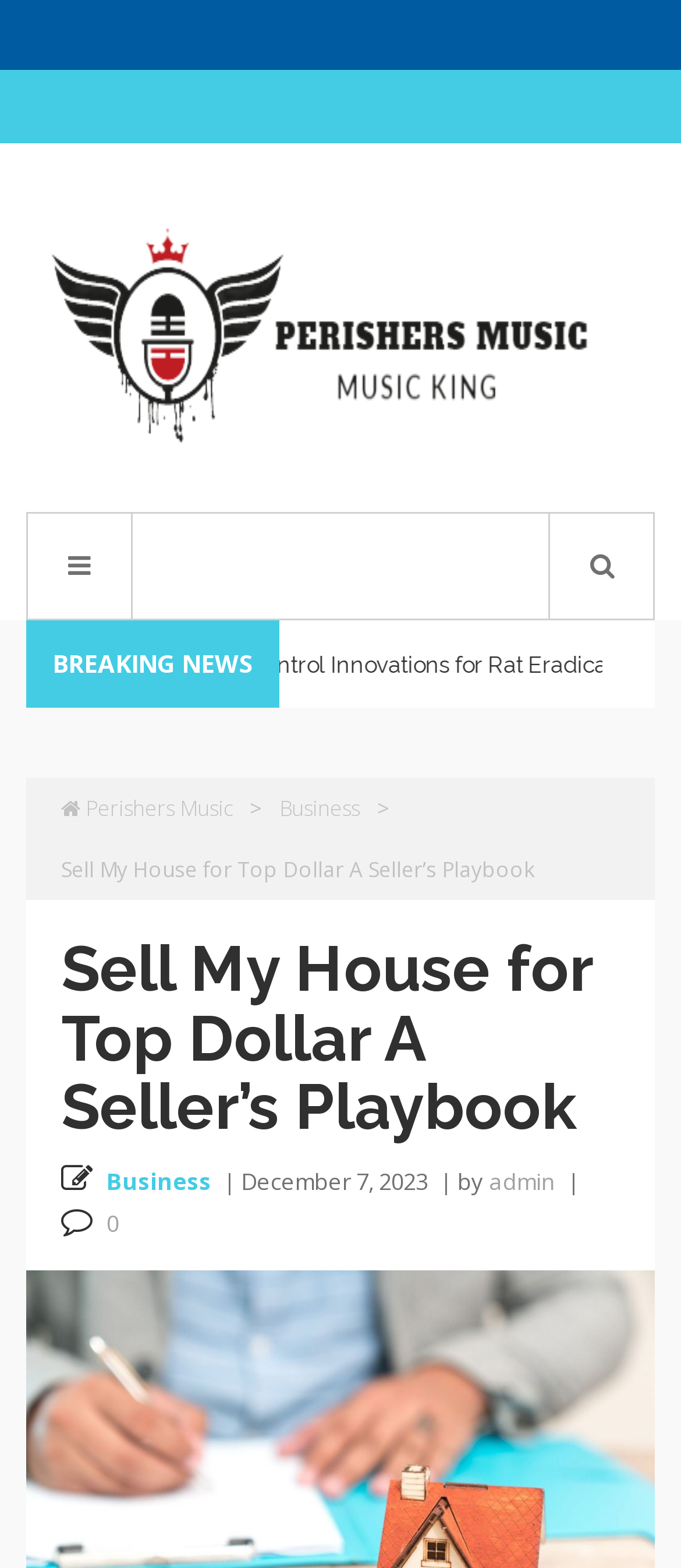Locate the UI element described as follows: "admin". Return the bounding box coordinates as four float numbers between 0 and 1 in the order [left, top, right, bottom].

[0.718, 0.743, 0.815, 0.763]